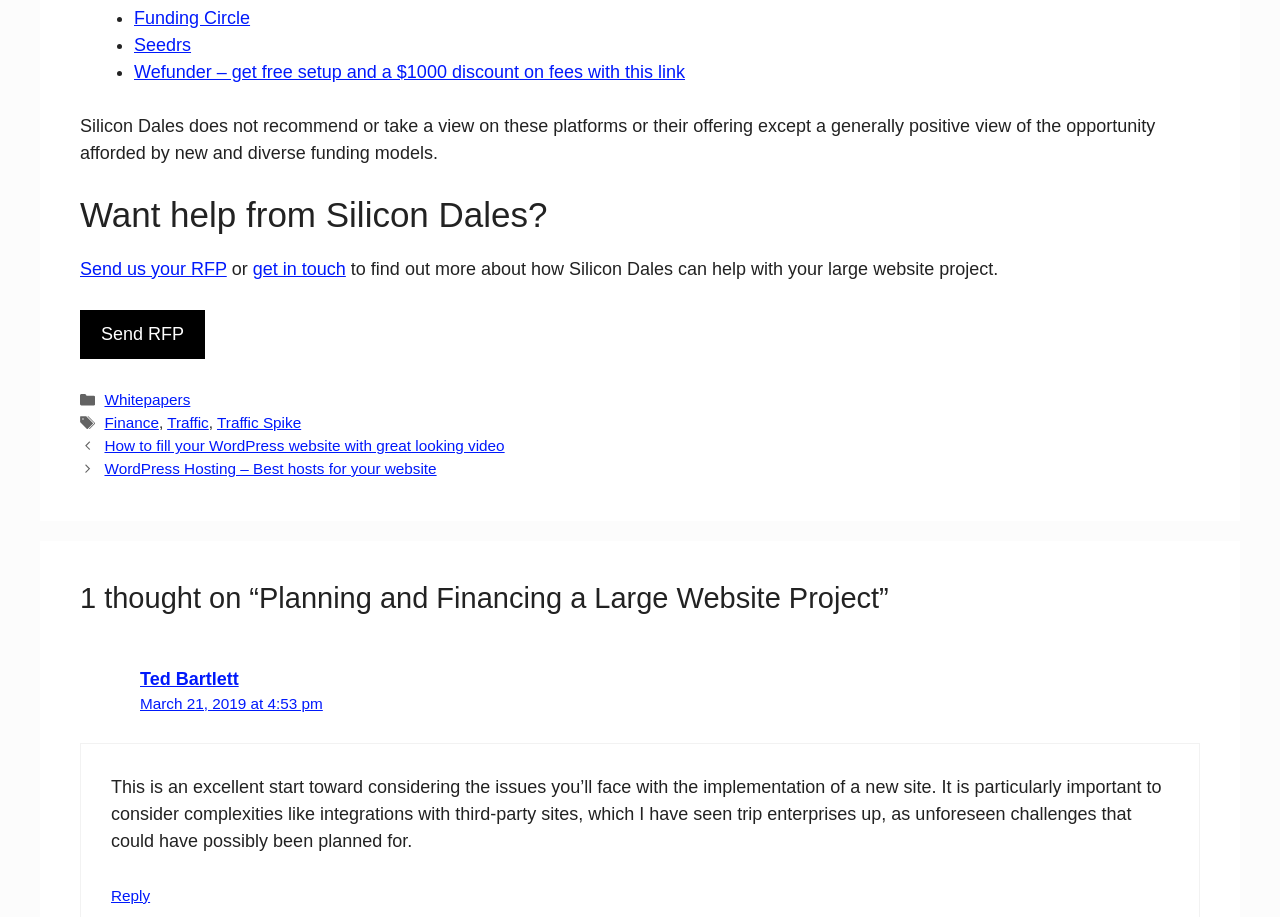Locate the bounding box coordinates of the element that needs to be clicked to carry out the instruction: "Send RFP to Silicon Dales". The coordinates should be given as four float numbers ranging from 0 to 1, i.e., [left, top, right, bottom].

[0.062, 0.338, 0.16, 0.391]